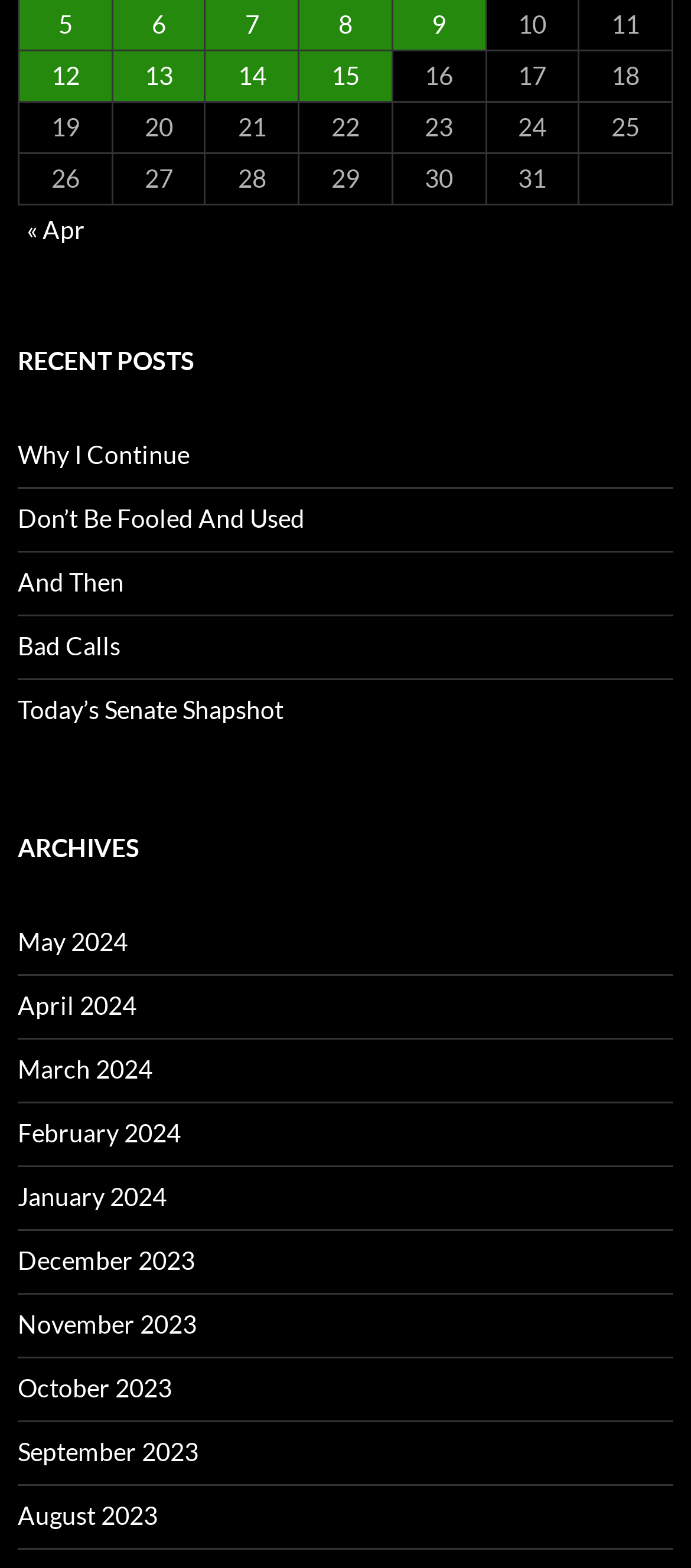How many posts are published on May 5, 2024?
Look at the screenshot and provide an in-depth answer.

I counted the number of links with the text 'Posts published on May 5, 2024' and found one.